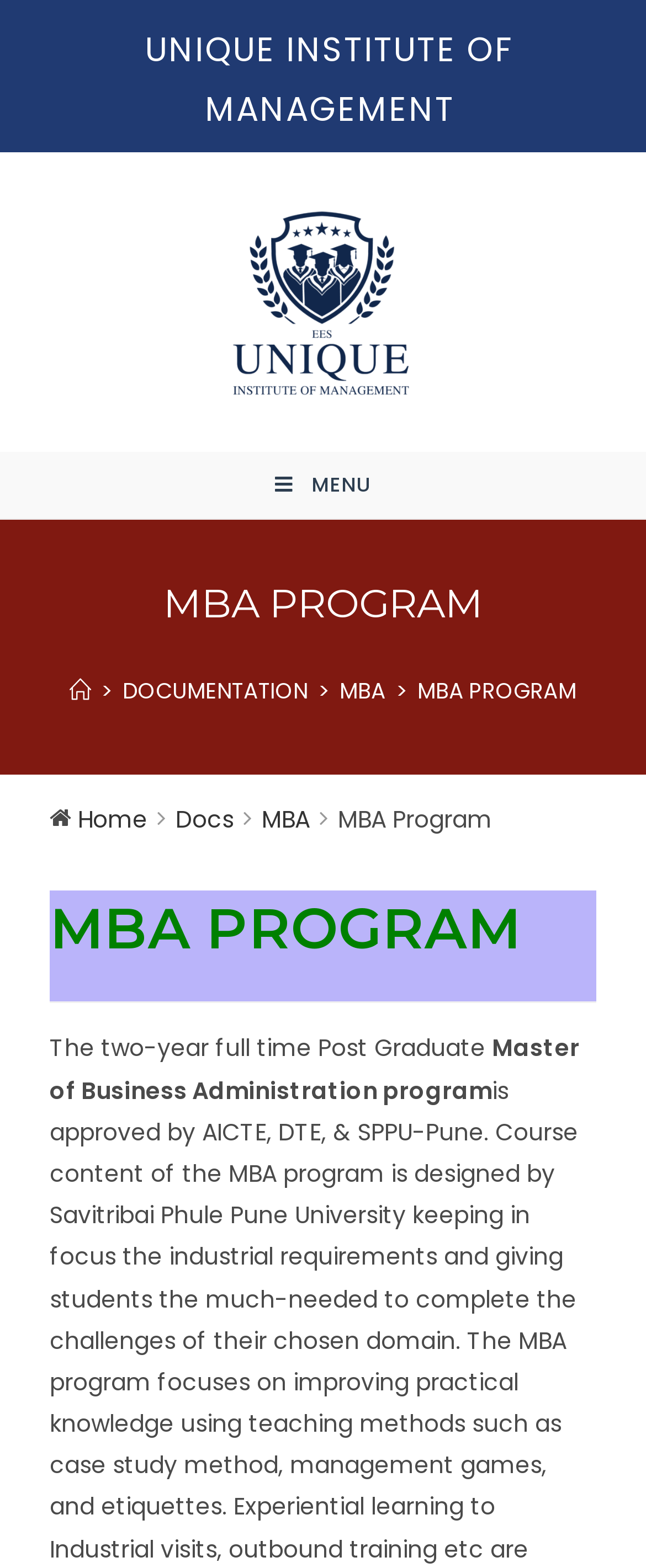What is the type of menu available on the webpage?
Please provide a single word or phrase answer based on the image.

Mobile Menu